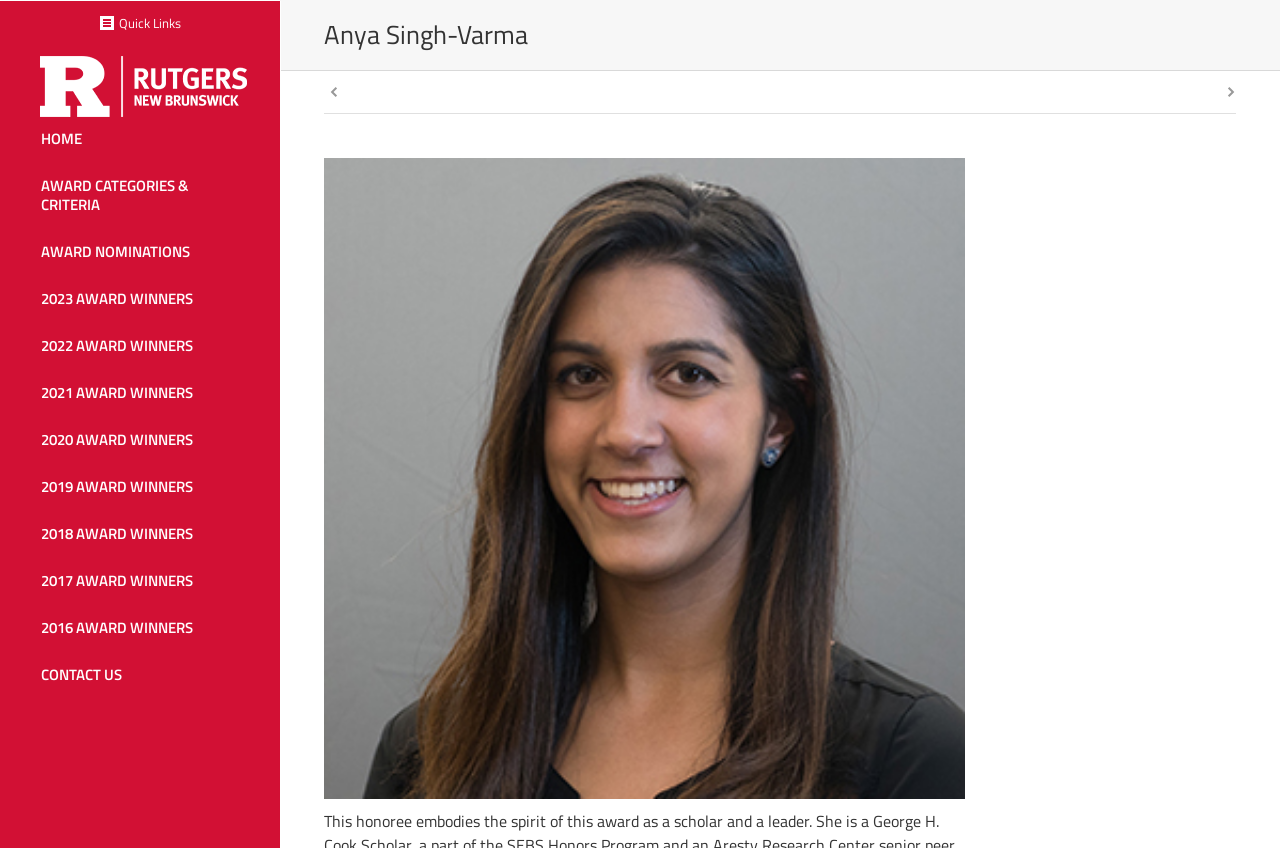Specify the bounding box coordinates of the area that needs to be clicked to achieve the following instruction: "Explore the awards categories and criteria".

[0.031, 0.205, 0.188, 0.252]